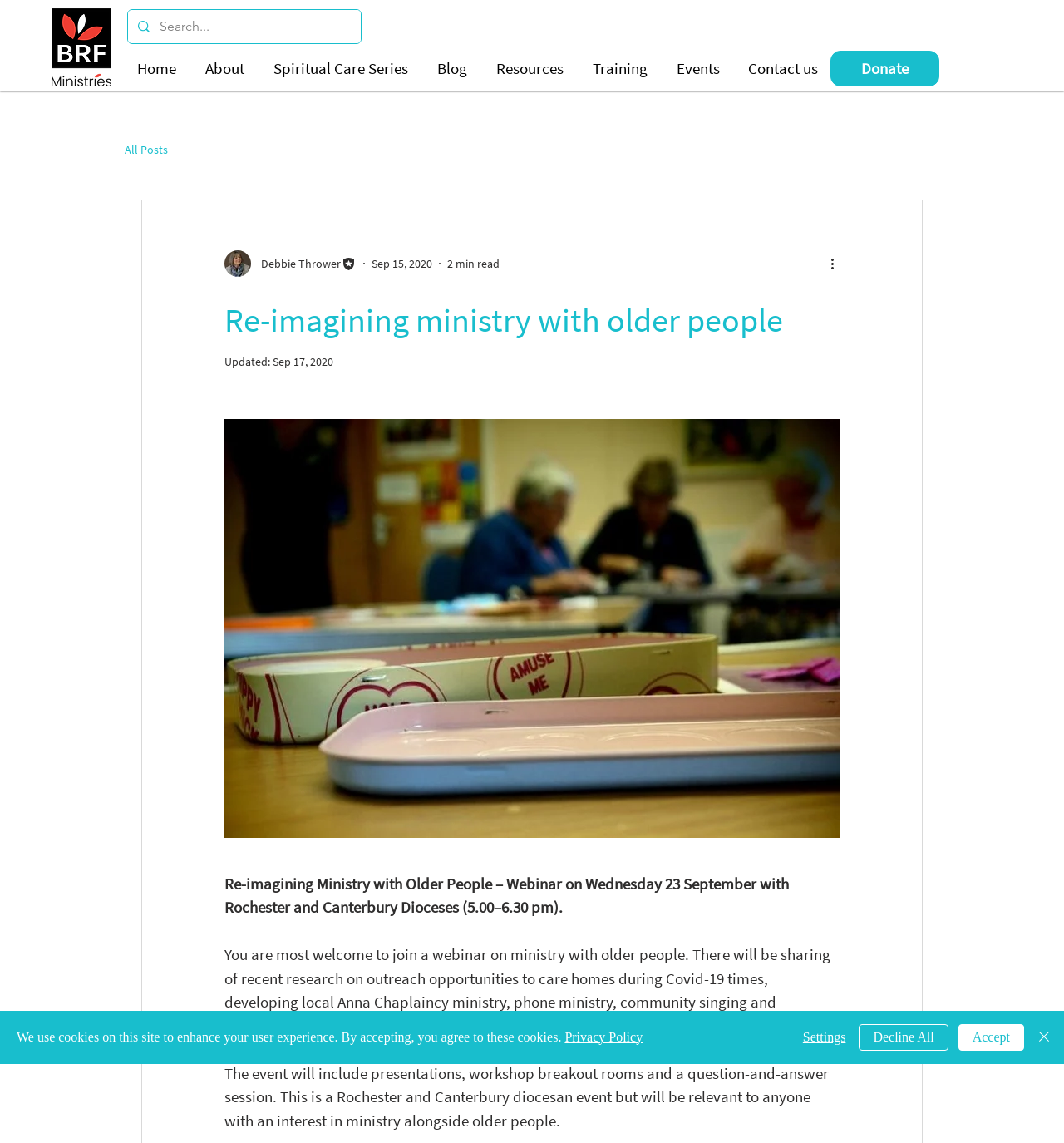Can you give a detailed response to the following question using the information from the image? What is the date of the webinar?

The date of the webinar is mentioned in the webpage content as 'Wednesday 23 September'. This is the date when the webinar on 'Re-imagining Ministry with Older People' will take place.